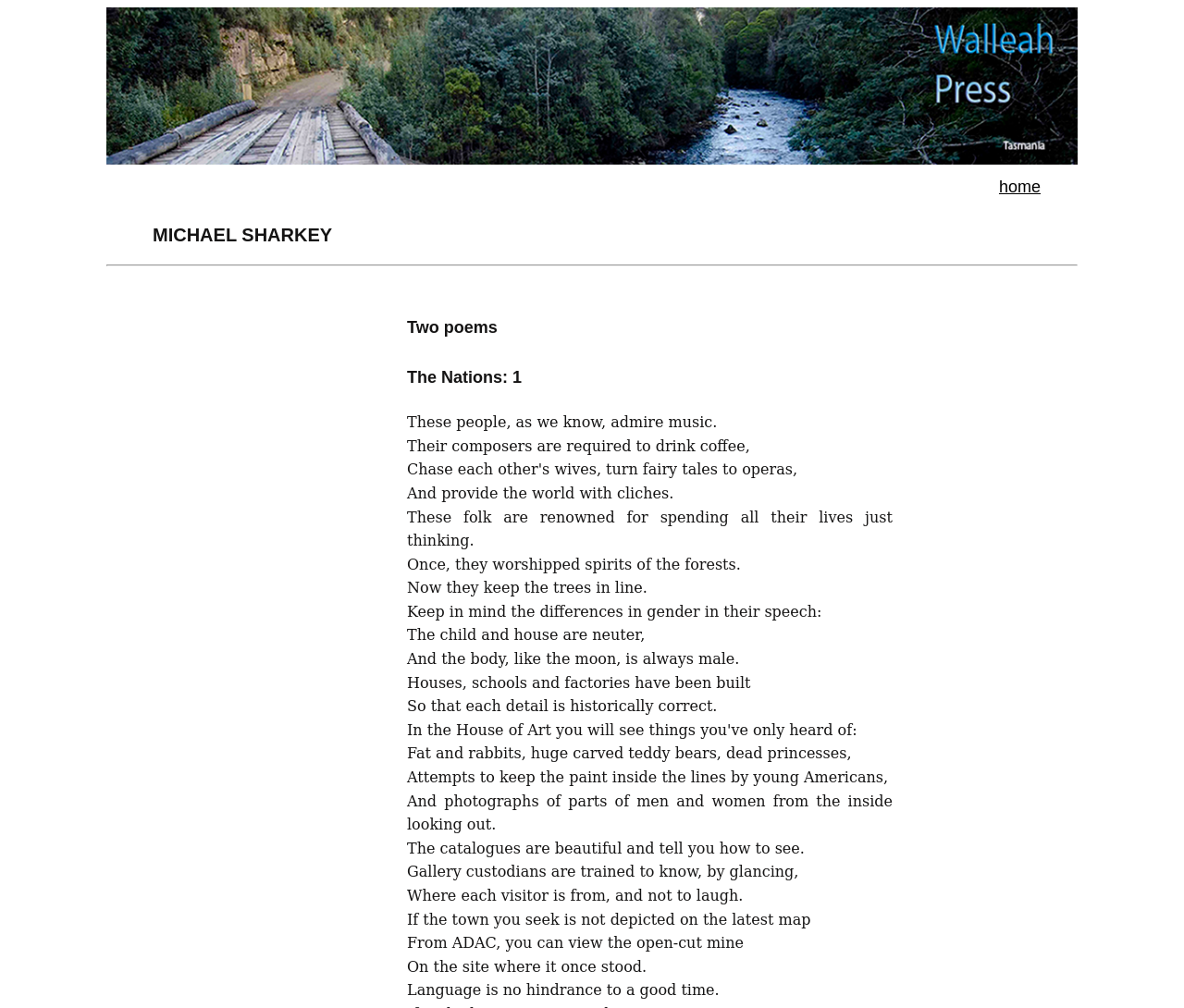What is the theme of the poem?
Utilize the image to construct a detailed and well-explained answer.

The theme of the poem can be inferred by reading the text of the poem. The poem describes cultural differences and traditions, such as the way people think, worship, and communicate. It also mentions the importance of language and cultural understanding.